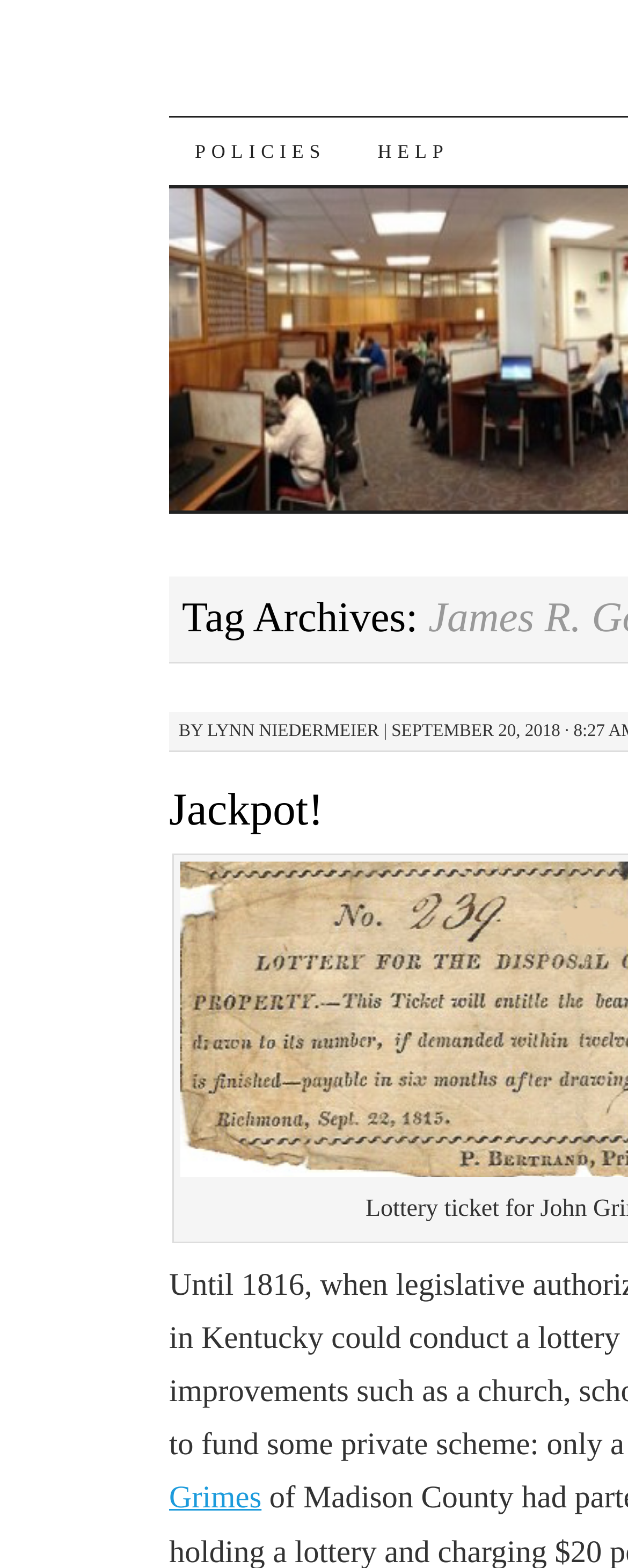What is the first link on the top?
Refer to the image and provide a concise answer in one word or phrase.

SKIP TO CONTENT